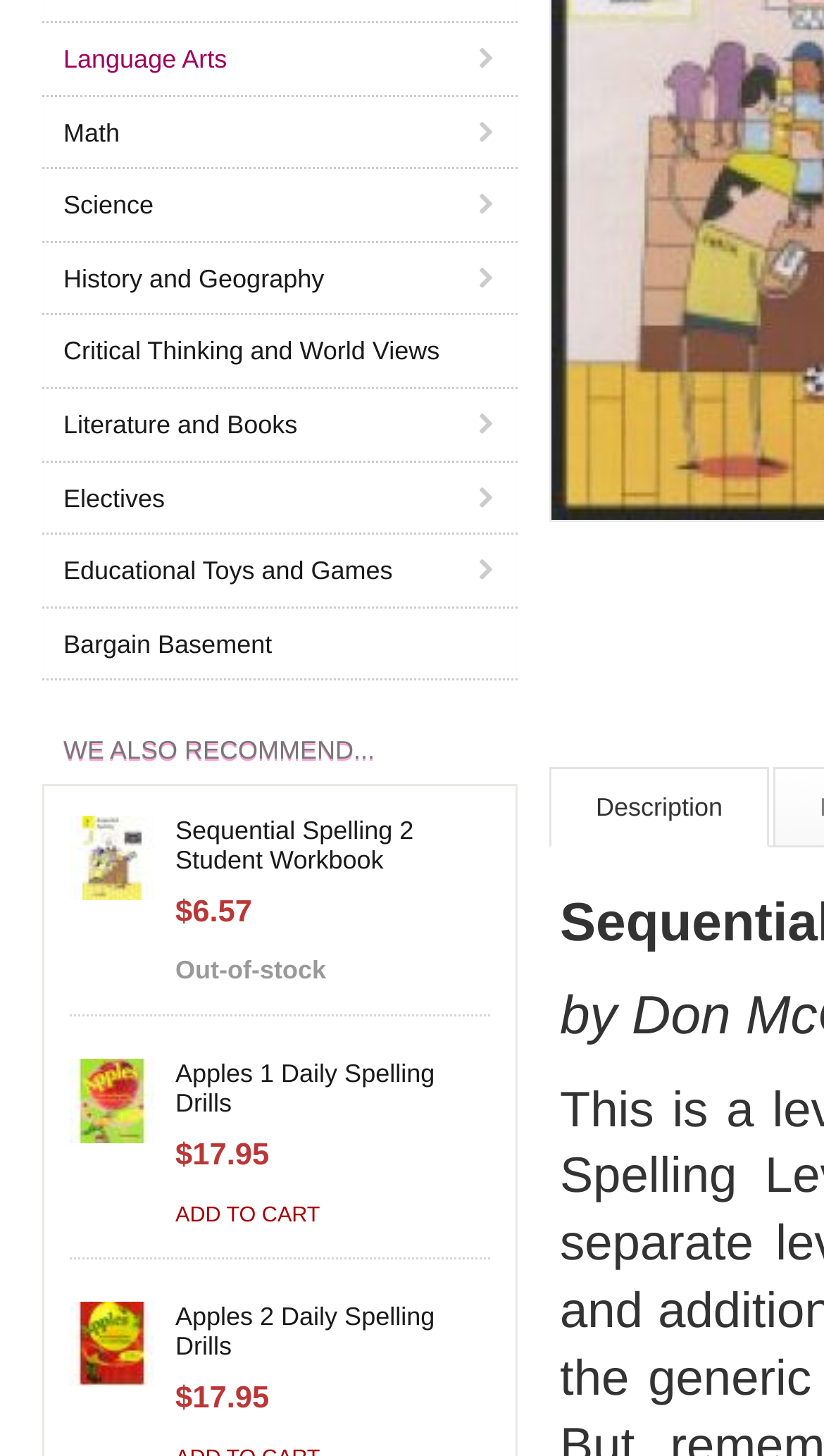Extract the bounding box coordinates of the UI element described by: "Add to Cart". The coordinates should include four float numbers ranging from 0 to 1, e.g., [left, top, right, bottom].

[0.213, 0.828, 0.388, 0.844]